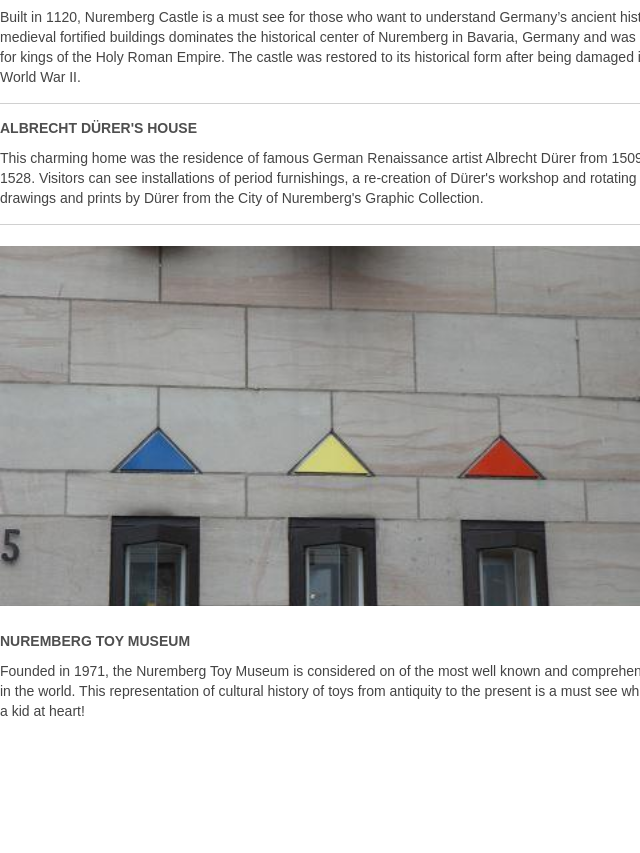Please answer the following question using a single word or phrase: 
When was the Nuremberg Toy Museum founded?

1971